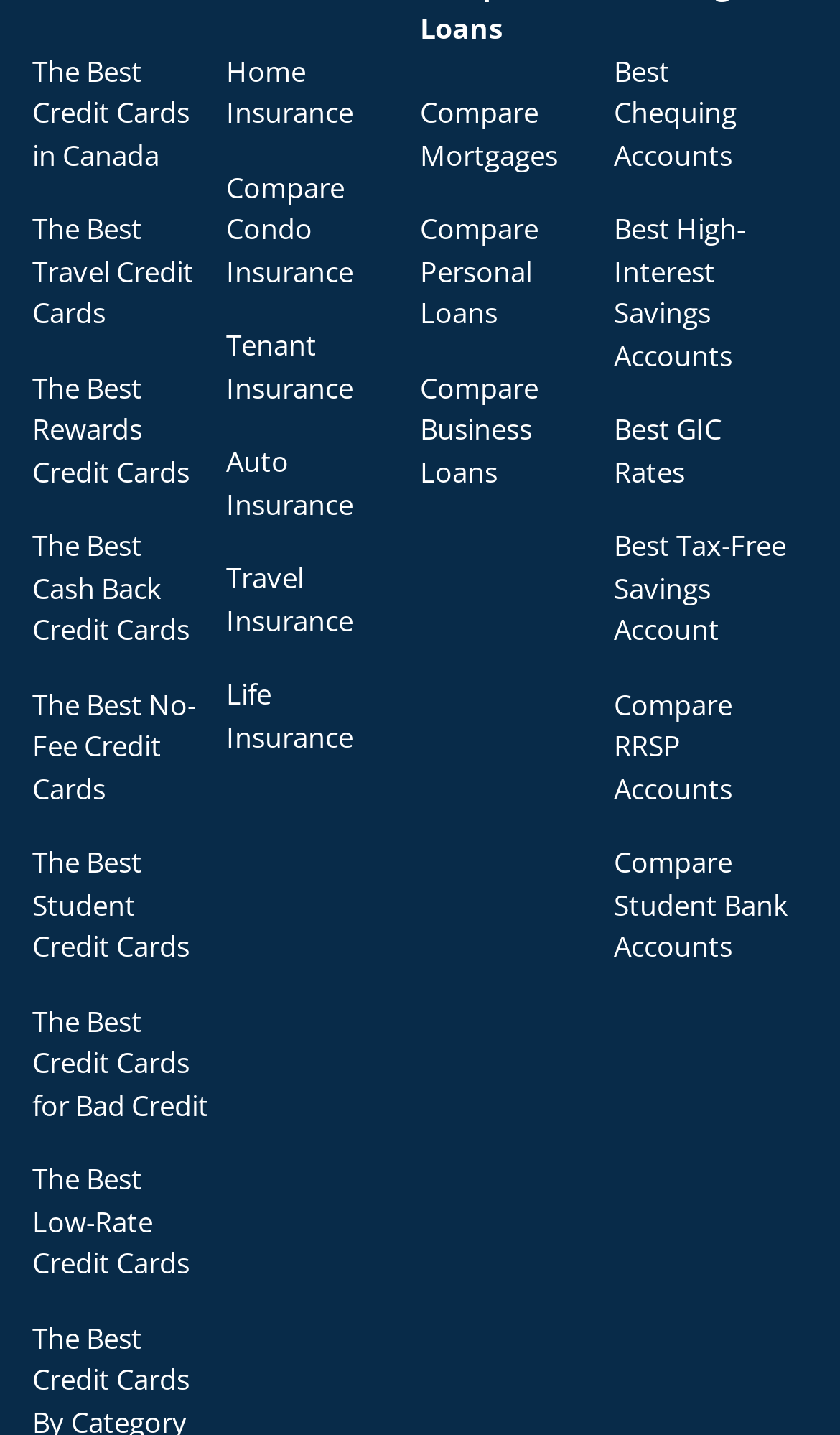How many types of bank accounts are compared?
Provide a short answer using one word or a brief phrase based on the image.

6